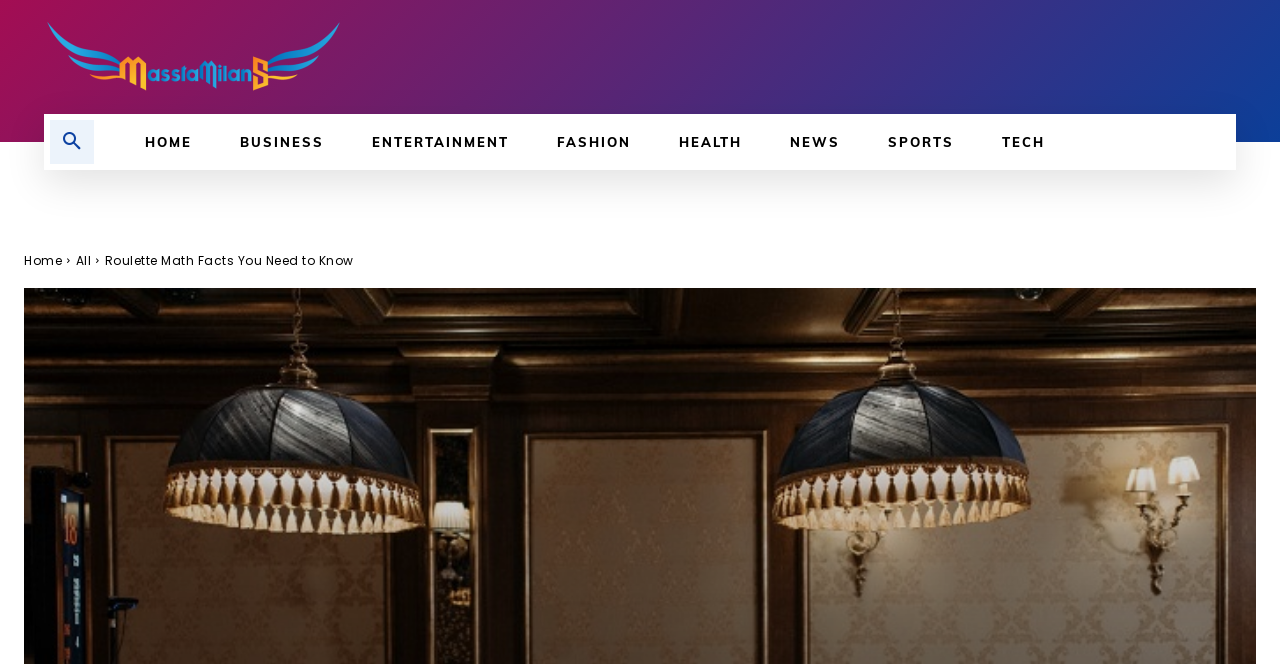Please identify the primary heading on the webpage and return its text.

Roulette Math Facts You Need to Know